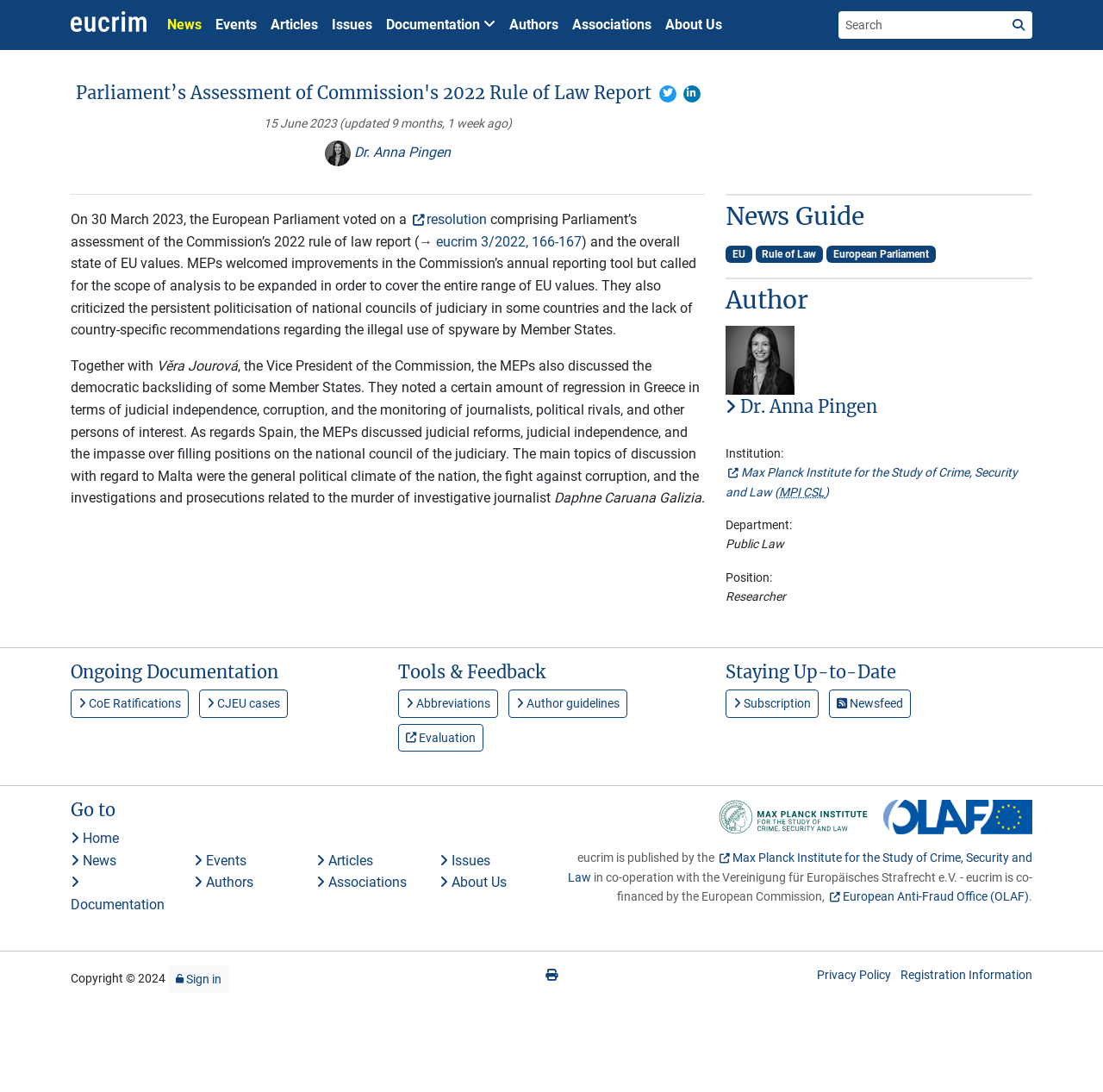Answer the question in one word or a short phrase:
What is the date of the article?

15 June 2023